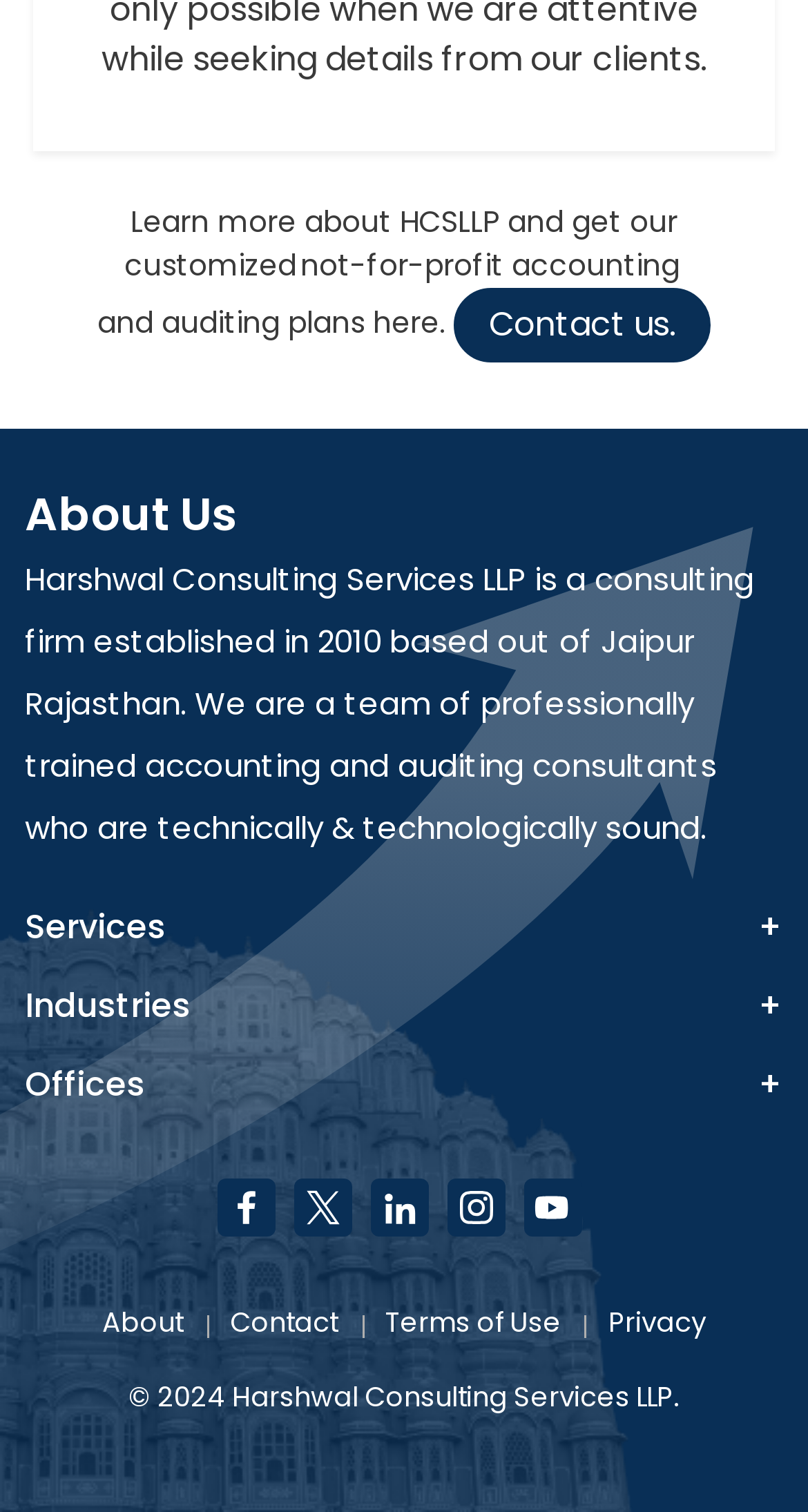Given the element description Tribal Governments, predict the bounding box coordinates for the UI element in the webpage screenshot. The format should be (top-left x, top-left y, bottom-right x, bottom-right y), and the values should be between 0 and 1.

[0.079, 0.913, 0.969, 0.945]